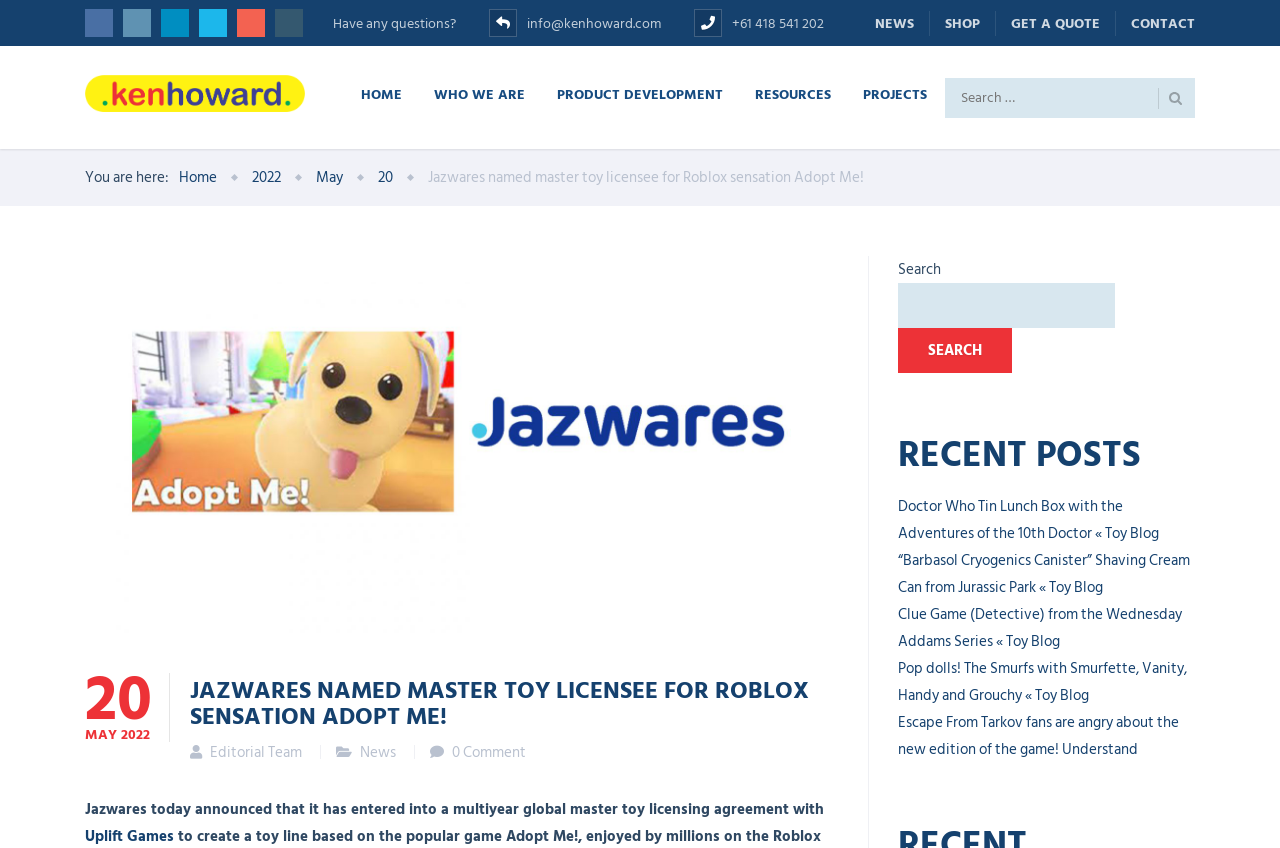Identify the bounding box coordinates of the element that should be clicked to fulfill this task: "Search for something". The coordinates should be provided as four float numbers between 0 and 1, i.e., [left, top, right, bottom].

[0.738, 0.092, 0.934, 0.139]